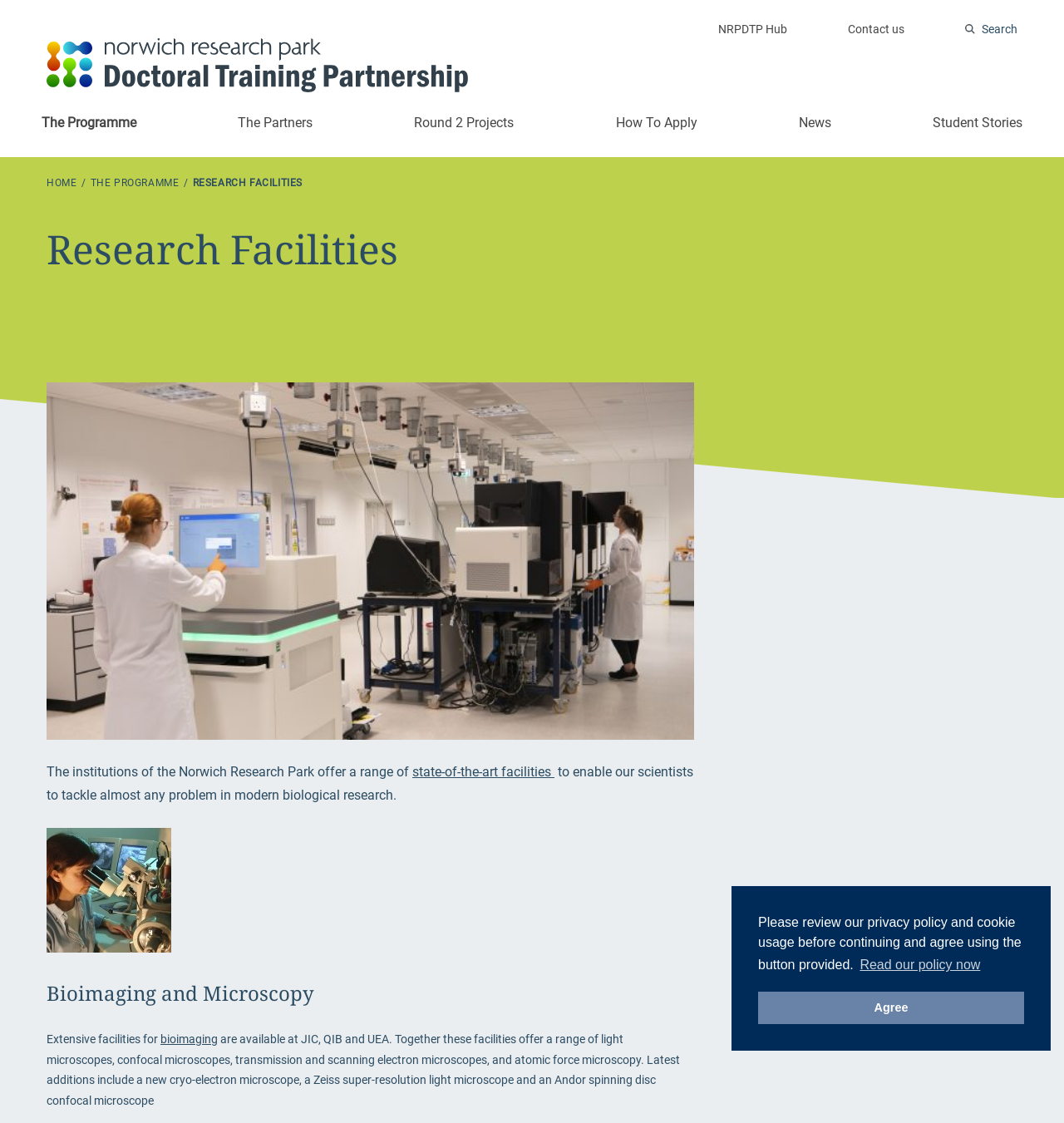Specify the bounding box coordinates of the area that needs to be clicked to achieve the following instruction: "Read about 'Bioimaging and Microscopy'".

[0.044, 0.872, 0.652, 0.898]